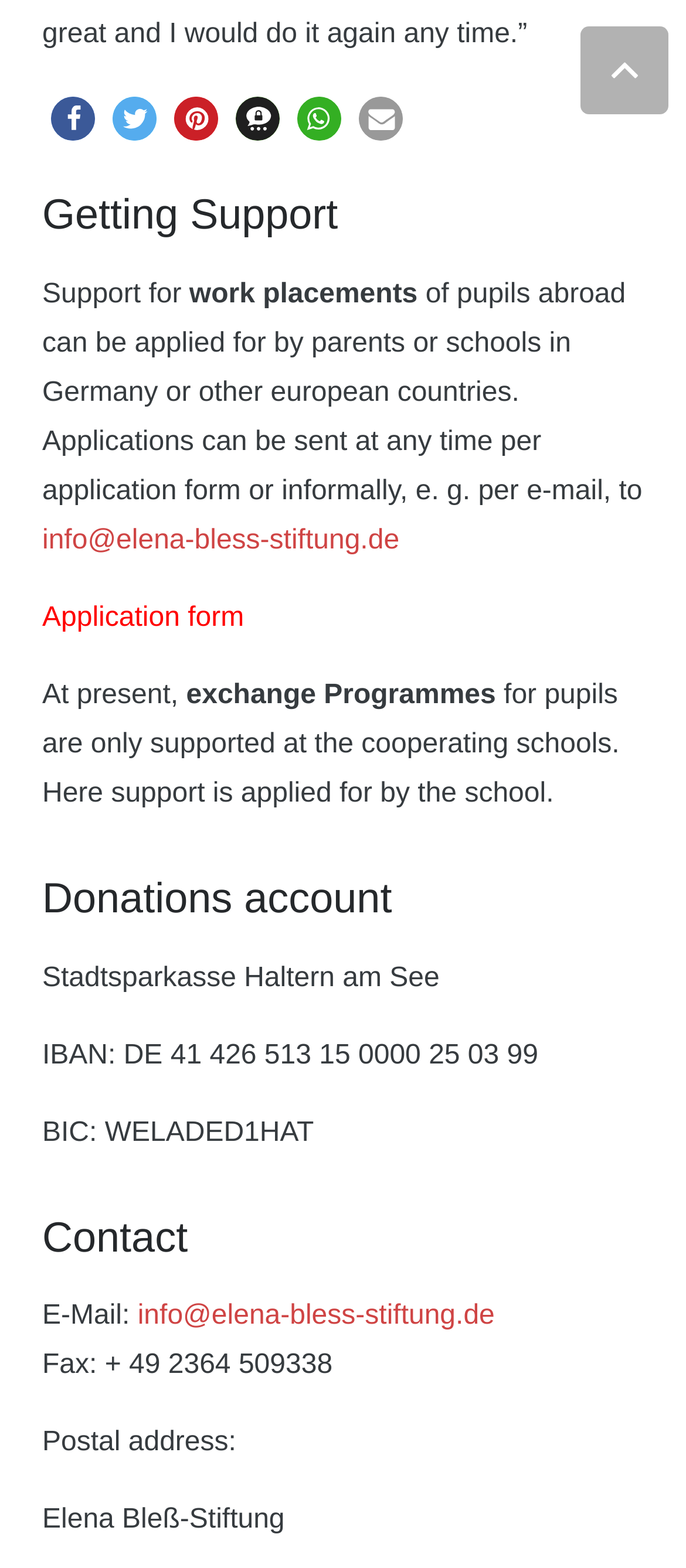Determine the bounding box coordinates of the UI element described below. Use the format (top-left x, top-left y, bottom-right x, bottom-right y) with floating point numbers between 0 and 1: Application form

[0.062, 0.384, 0.356, 0.403]